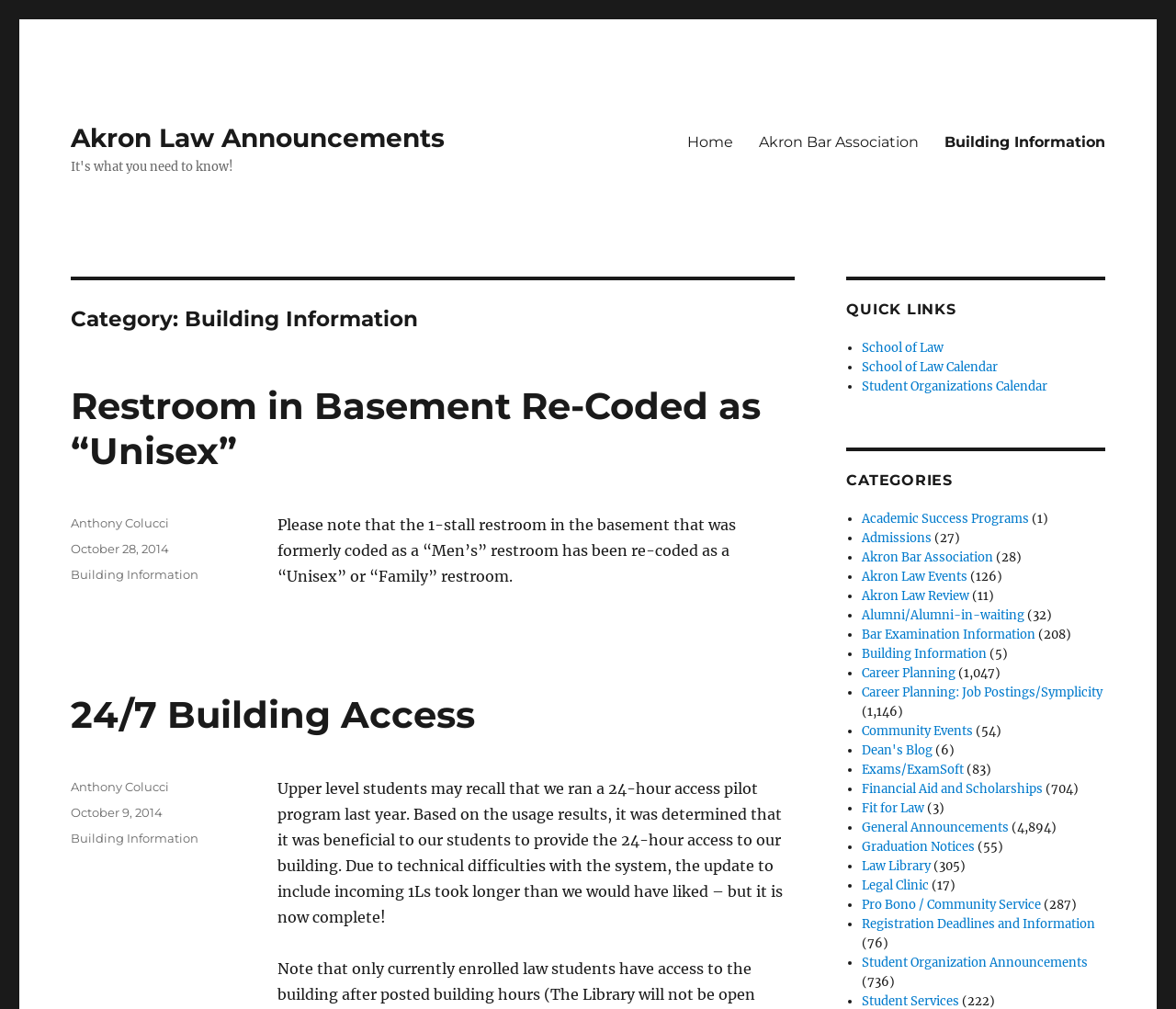Analyze the image and give a detailed response to the question:
What is the category of the first announcement?

The first announcement has a heading 'Restroom in Basement Re-Coded as “Unisex”' and it belongs to the category 'Building Information' which is mentioned in the footer of the announcement.